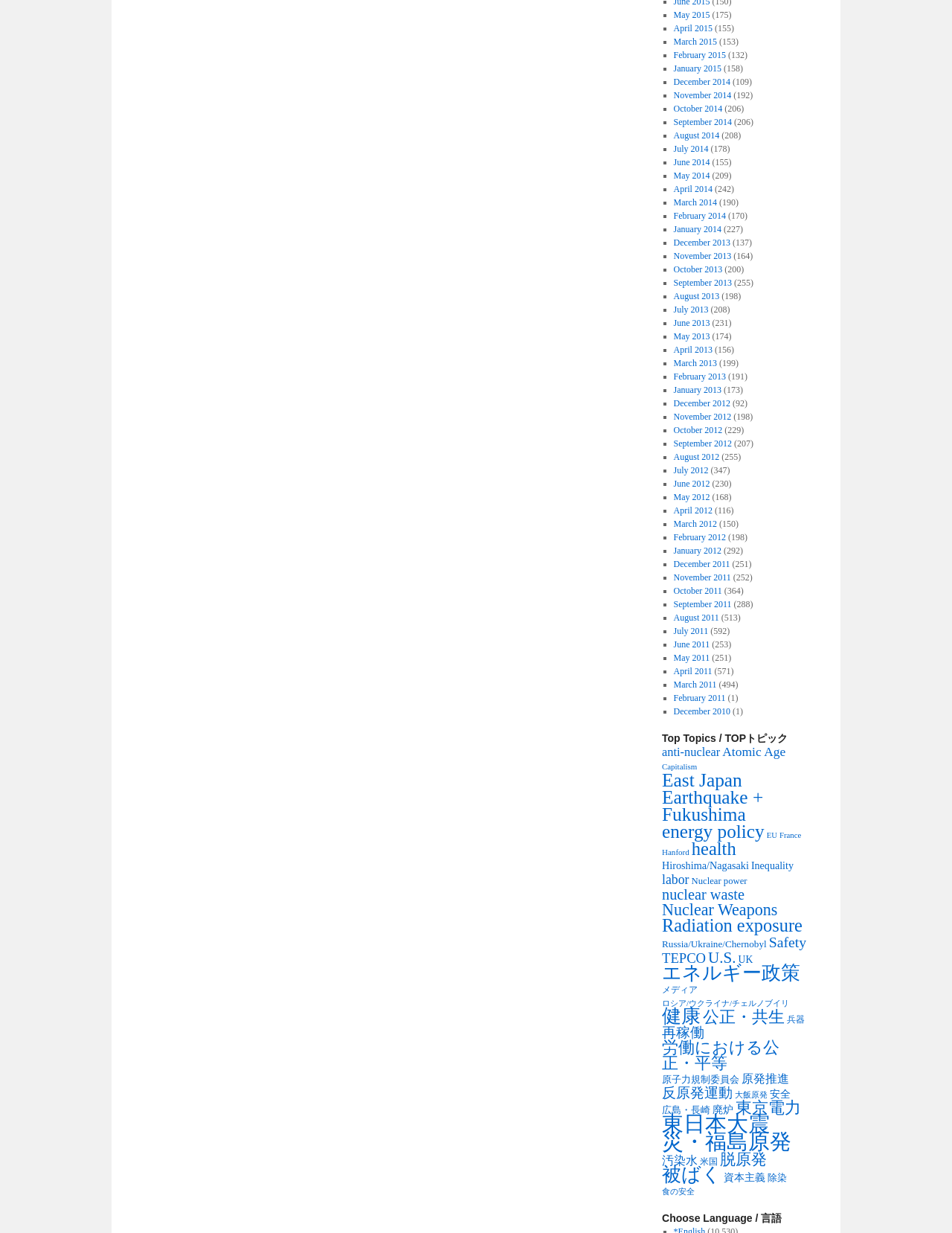Identify the bounding box coordinates of the part that should be clicked to carry out this instruction: "View September 2013".

[0.707, 0.225, 0.769, 0.234]